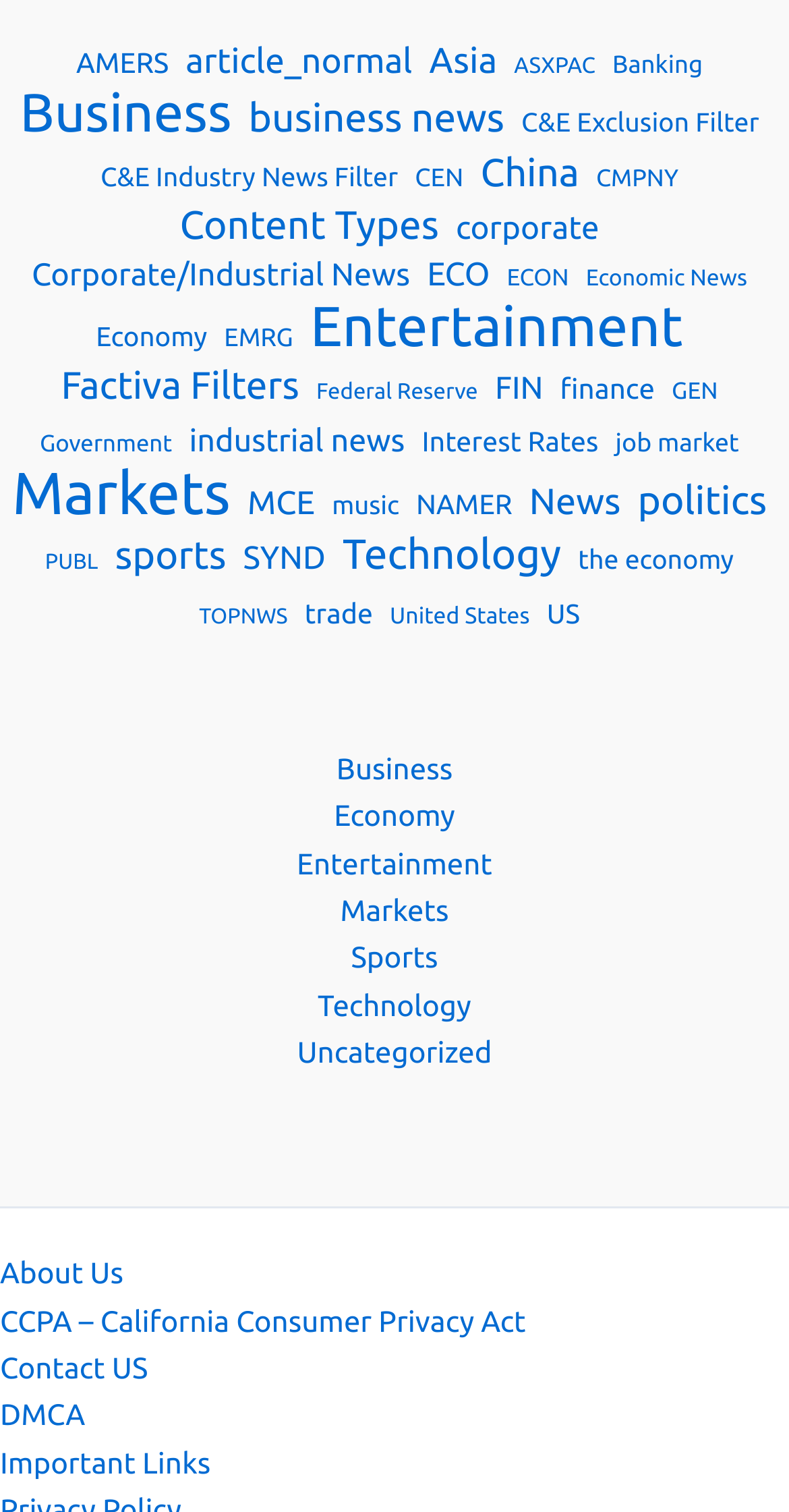Answer the question briefly using a single word or phrase: 
How many categories are related to business?

5